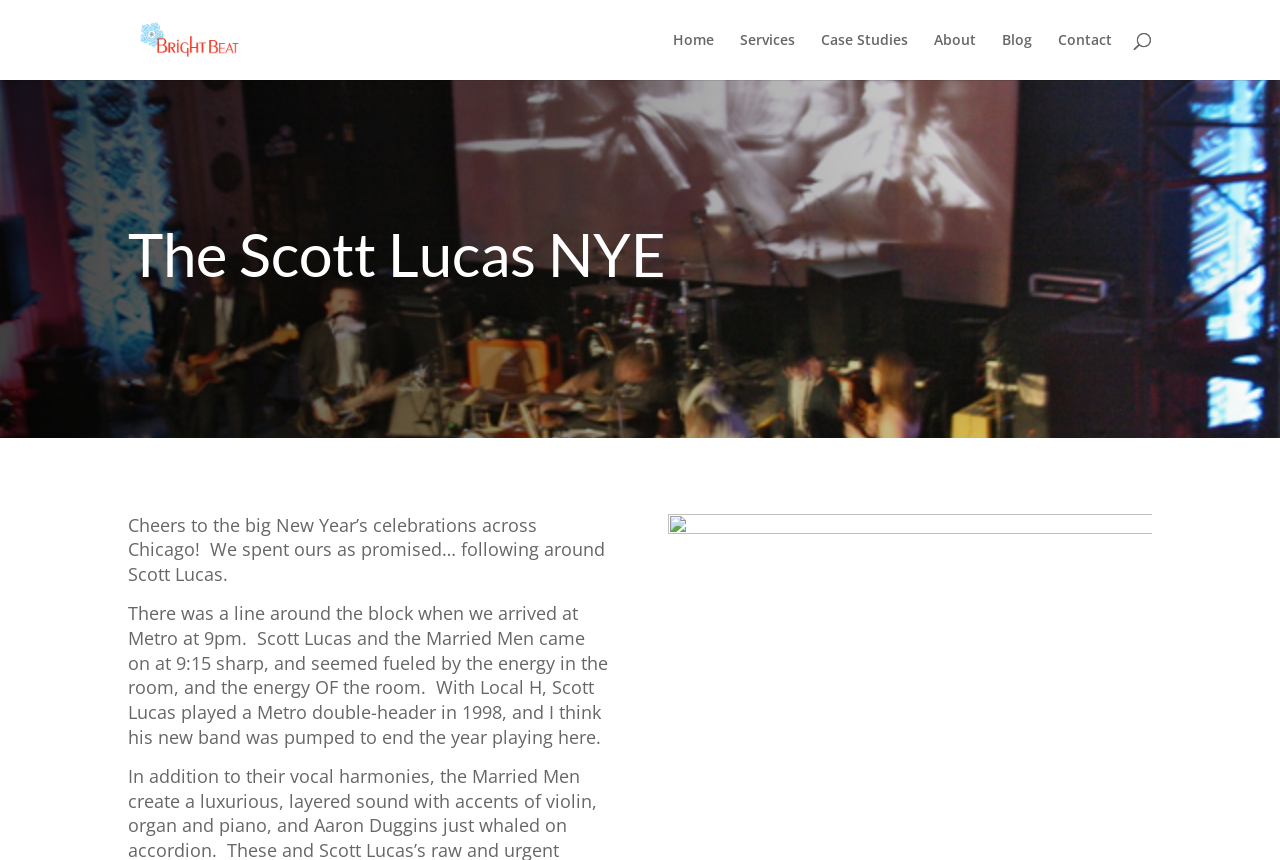What is the occasion being celebrated?
Refer to the image and respond with a one-word or short-phrase answer.

New Year's